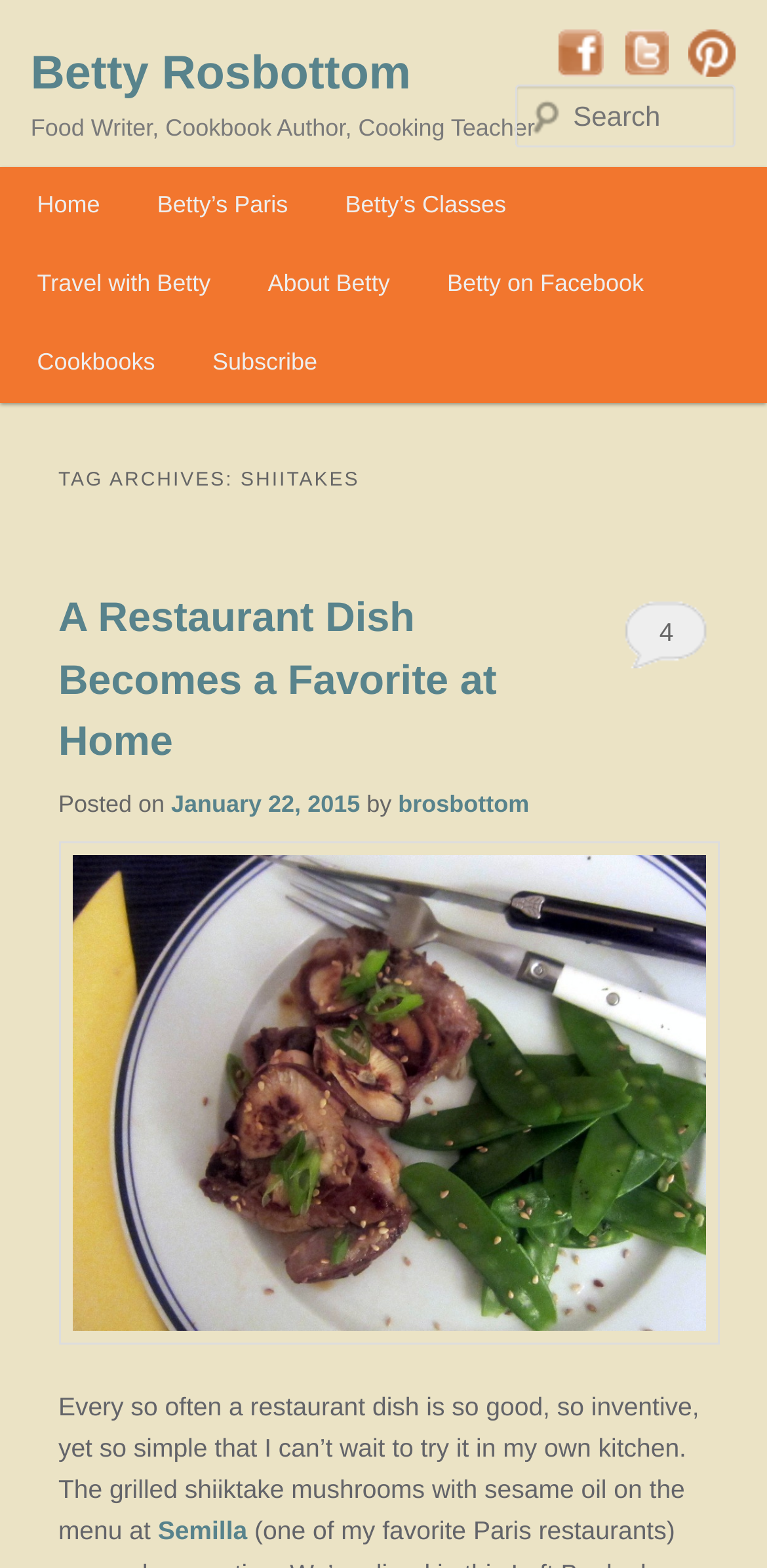How many main menu items are available?
Carefully analyze the image and provide a detailed answer to the question.

There are nine main menu items available: Home, Betty’s Paris, Betty’s Classes, Travel with Betty, About Betty, Betty on Facebook, Cookbooks, and Subscribe. These menu items are located at the top left corner of the webpage.